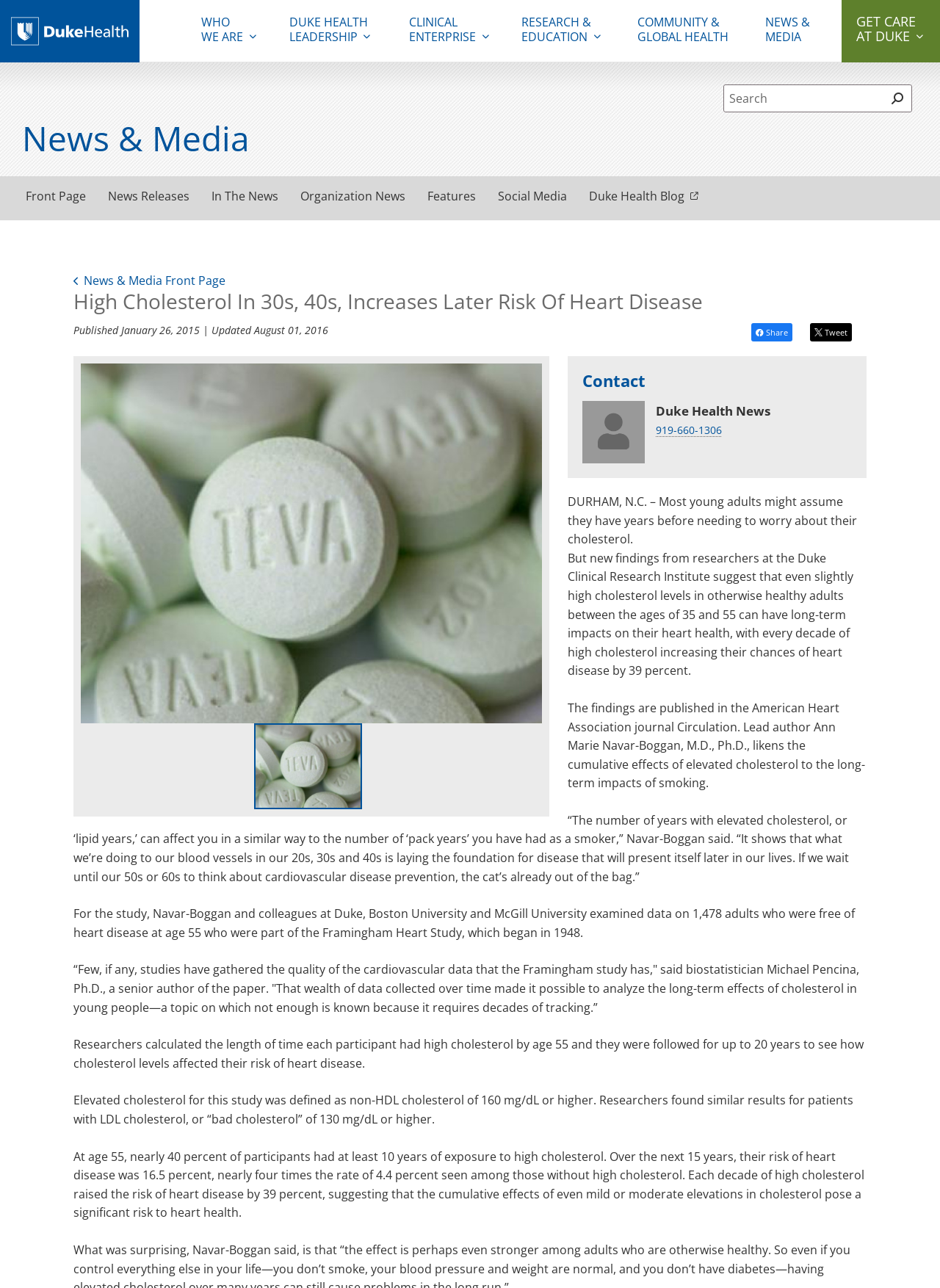Identify the bounding box coordinates of the region I need to click to complete this instruction: "Read the news release".

[0.103, 0.137, 0.213, 0.171]